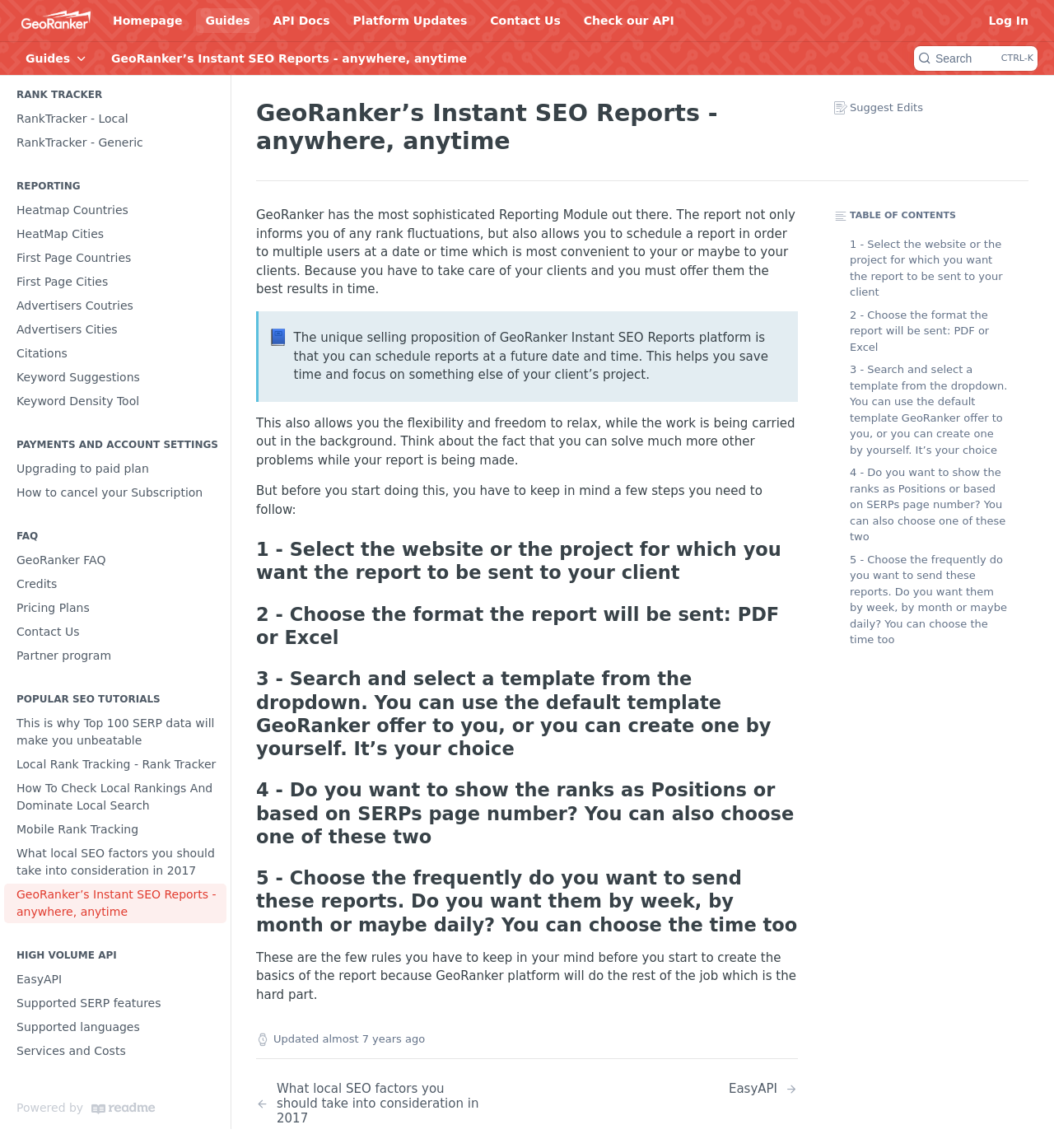Specify the bounding box coordinates of the area to click in order to execute this command: 'Log In'. The coordinates should consist of four float numbers ranging from 0 to 1, and should be formatted as [left, top, right, bottom].

[0.929, 0.007, 0.984, 0.029]